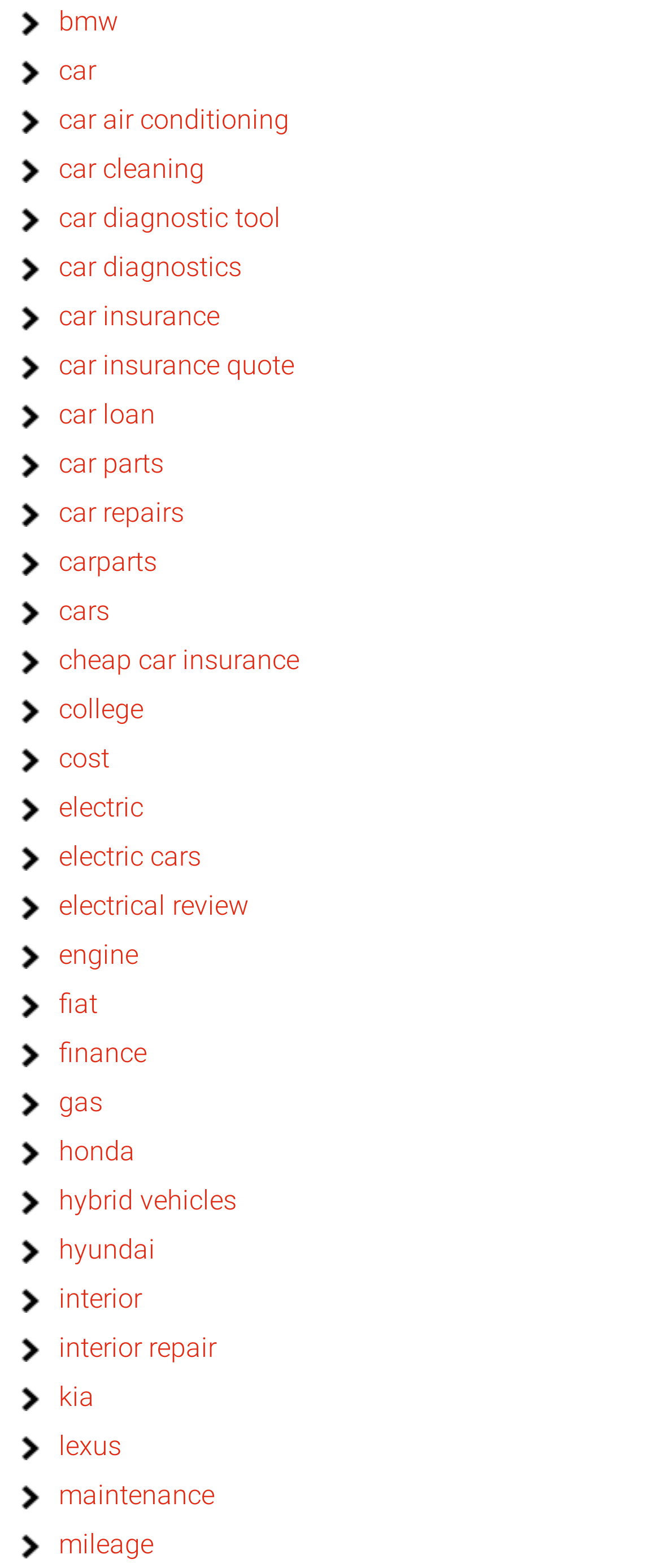What is the first car brand listed?
Using the image, answer in one word or phrase.

bmw